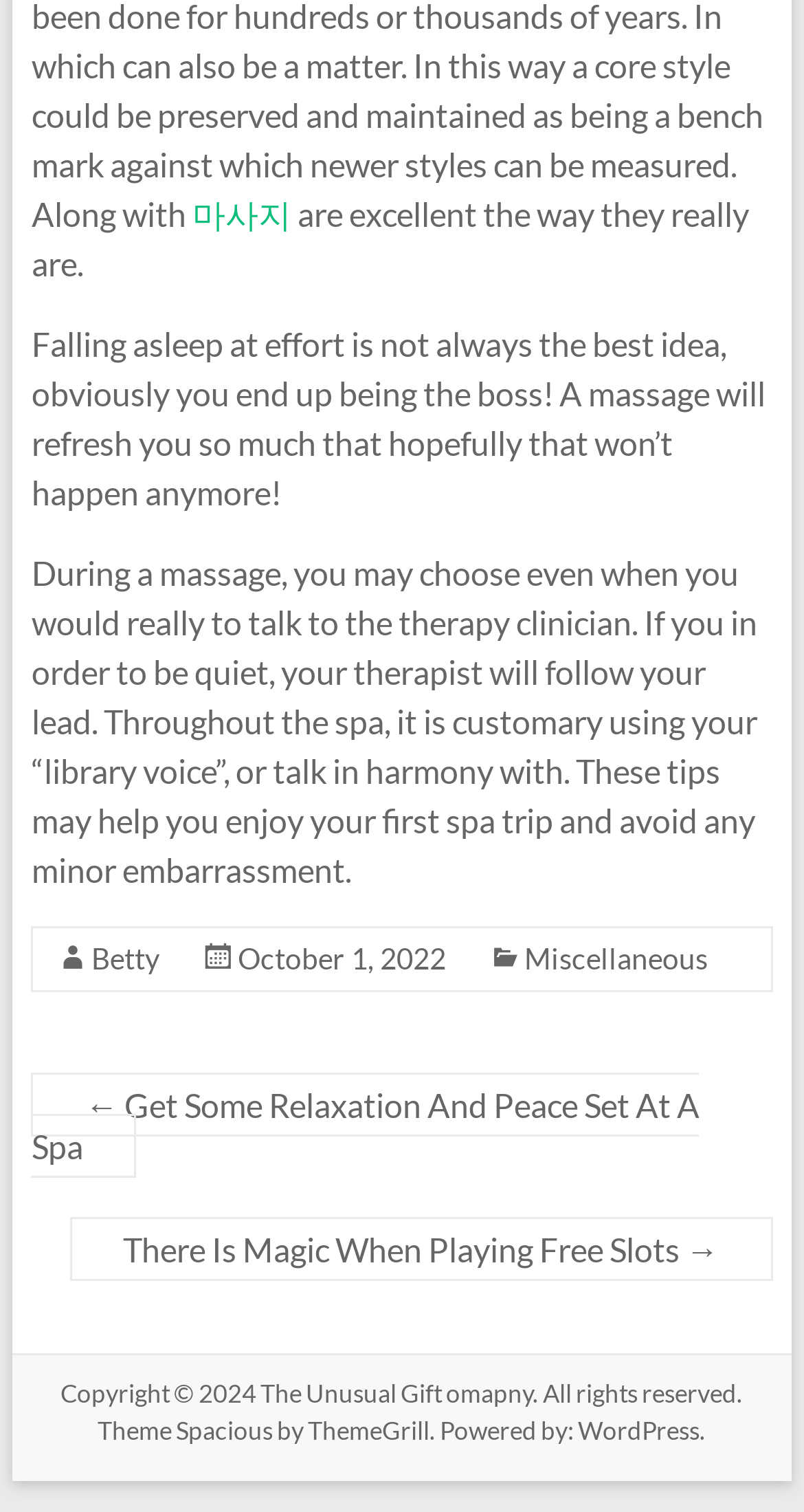Observe the image and answer the following question in detail: What is the topic of the first paragraph?

The first paragraph starts with the sentence 'Falling asleep at effort is not always the best idea, obviously you end up being the boss! A massage will refresh you so much that hopefully that won’t happen anymore!' which indicates that the topic is related to massage.